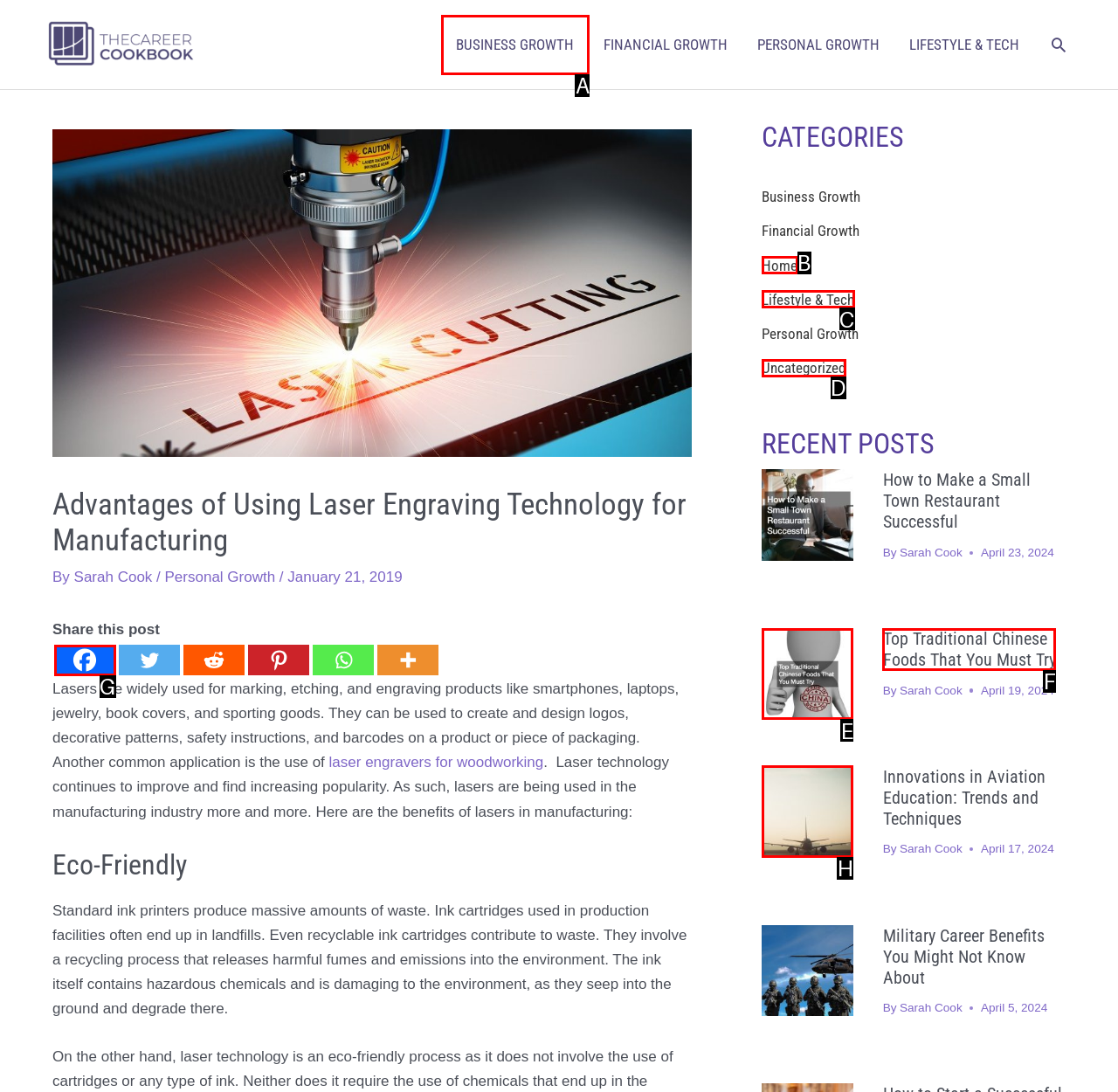Given the task: Explore the category of business growth, point out the letter of the appropriate UI element from the marked options in the screenshot.

A